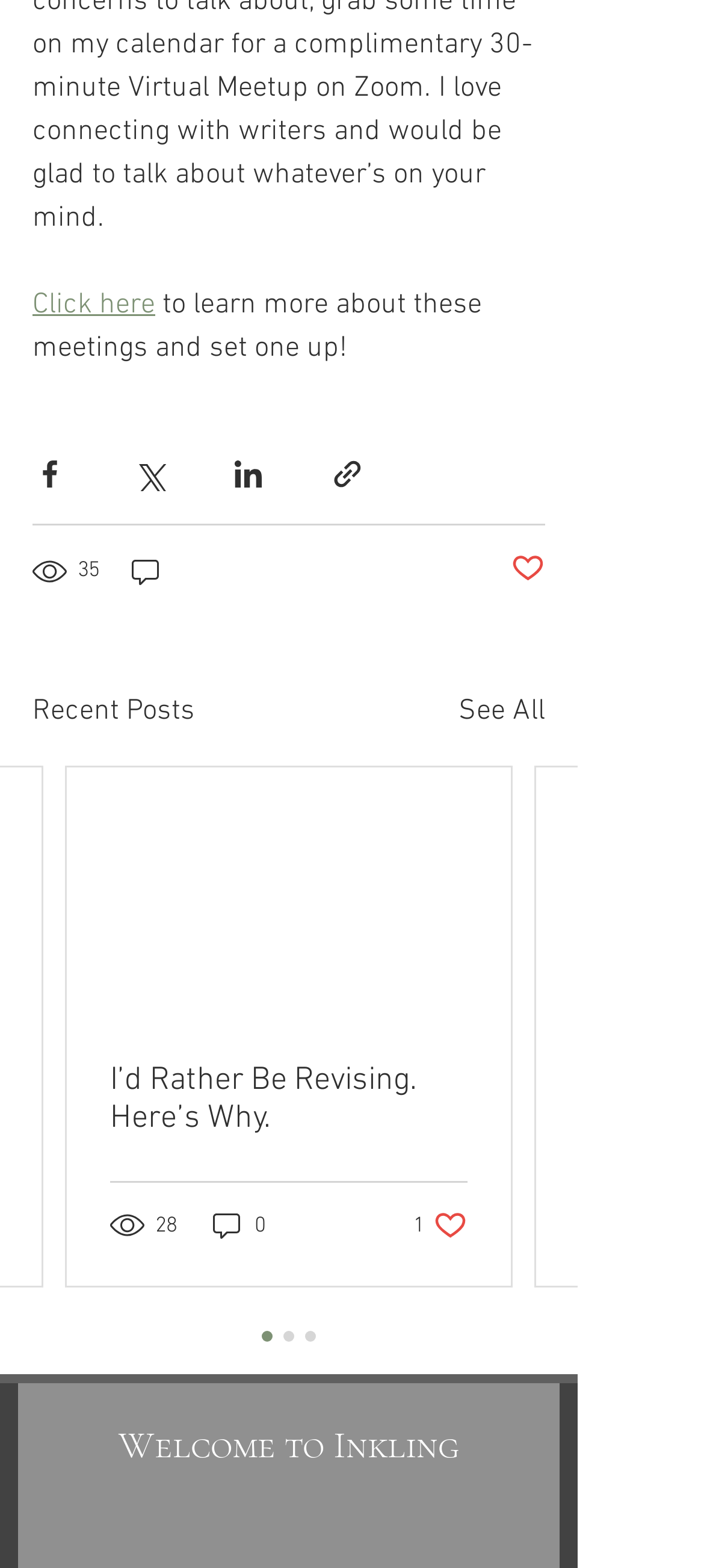Please answer the following question using a single word or phrase: 
How many views does the post 'I’d Rather Be Revising. Here’s Why.' have?

28 views